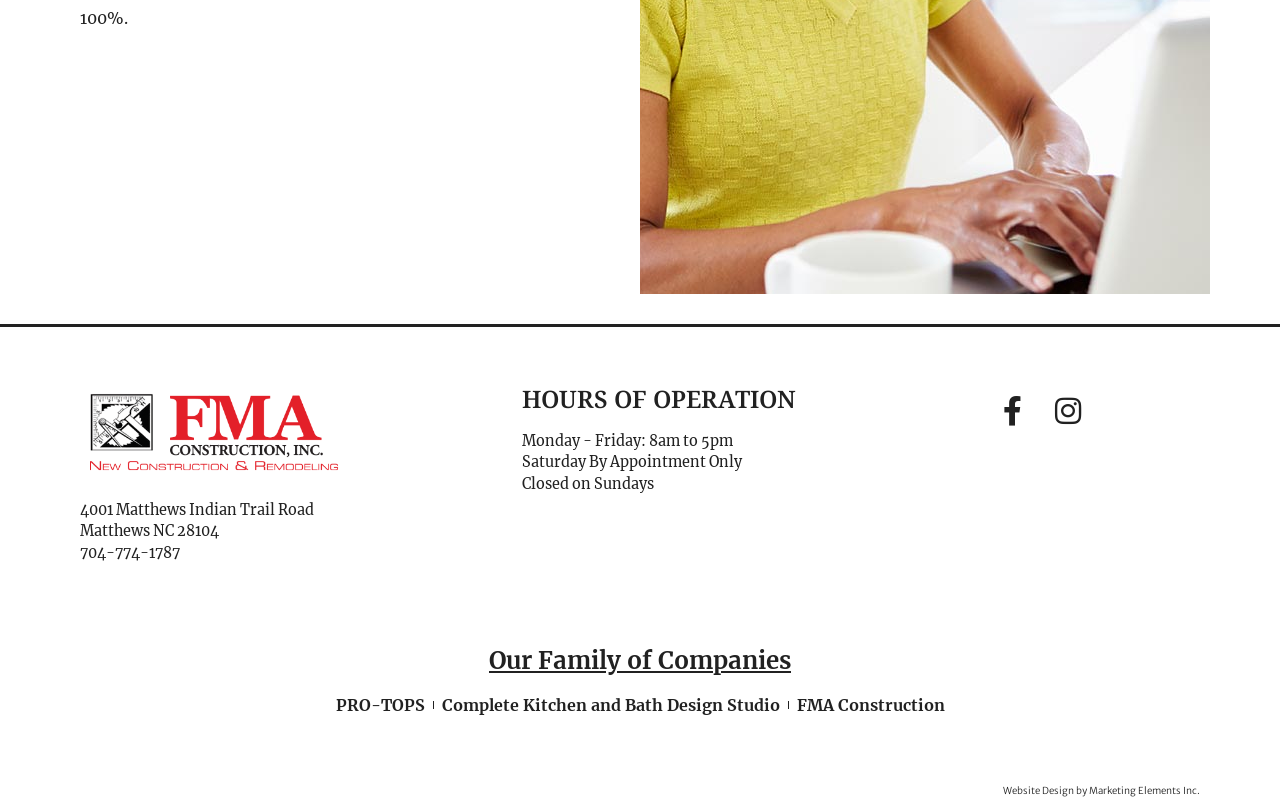Provide the bounding box coordinates of the HTML element this sentence describes: "PRO-TOPS". The bounding box coordinates consist of four float numbers between 0 and 1, i.e., [left, top, right, bottom].

[0.262, 0.859, 0.332, 0.888]